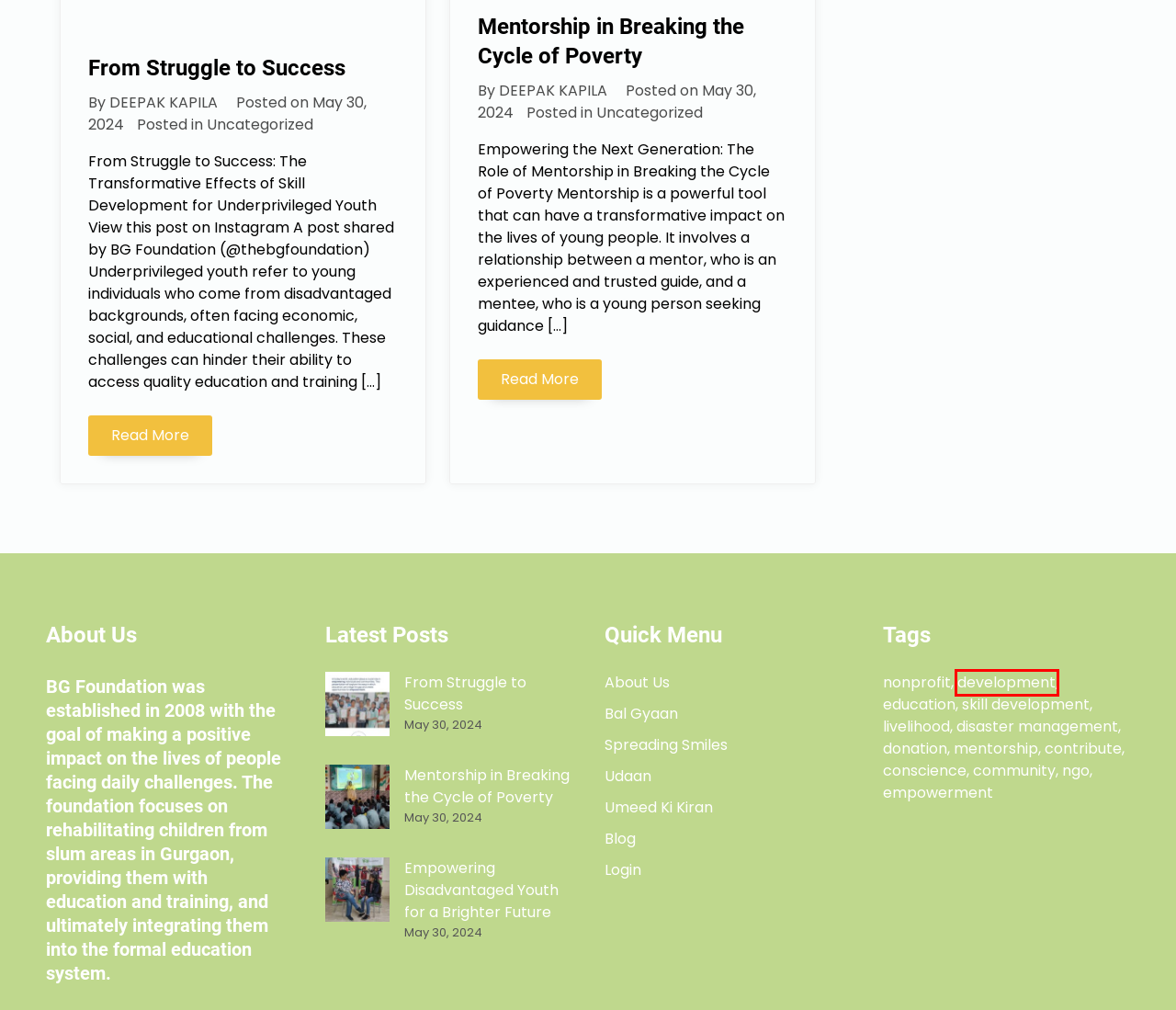Look at the screenshot of a webpage where a red rectangle bounding box is present. Choose the webpage description that best describes the new webpage after clicking the element inside the red bounding box. Here are the candidates:
A. Umeed Ki Kiran​ – BG Foundation
B. Our Story – BG Foundation
C. Bal Gyaan – BG Foundation
D. Who we are – BG Foundation
E. Udaan – BG Foundation
F. Spreading Smiles​ – BG Foundation
G. Values Instillation – BG Foundation
H. DEEPAK KAPILA | BG Foundation

B